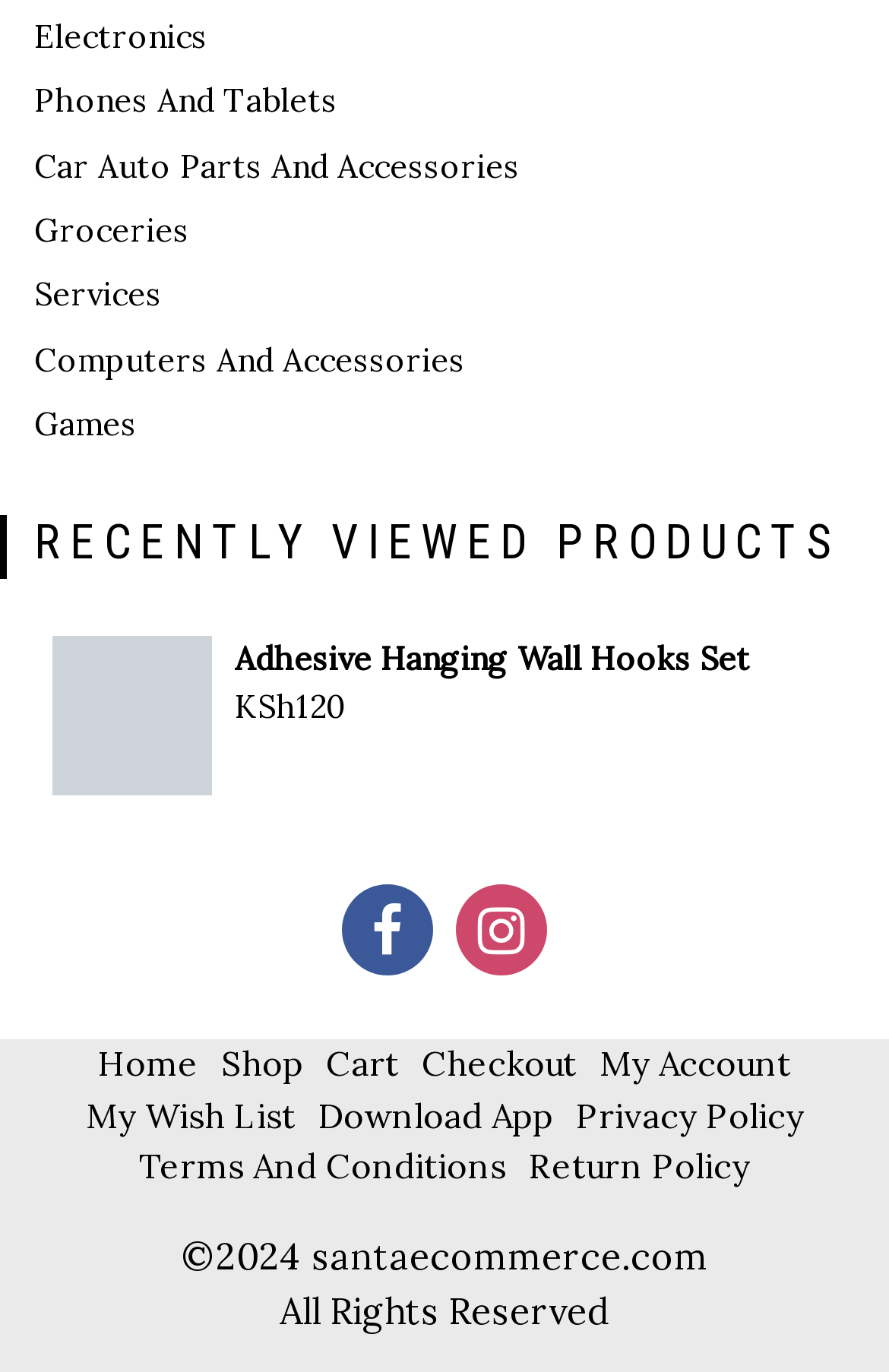Provide the bounding box coordinates of the section that needs to be clicked to accomplish the following instruction: "View Terms And Conditions."

[0.156, 0.834, 0.569, 0.866]